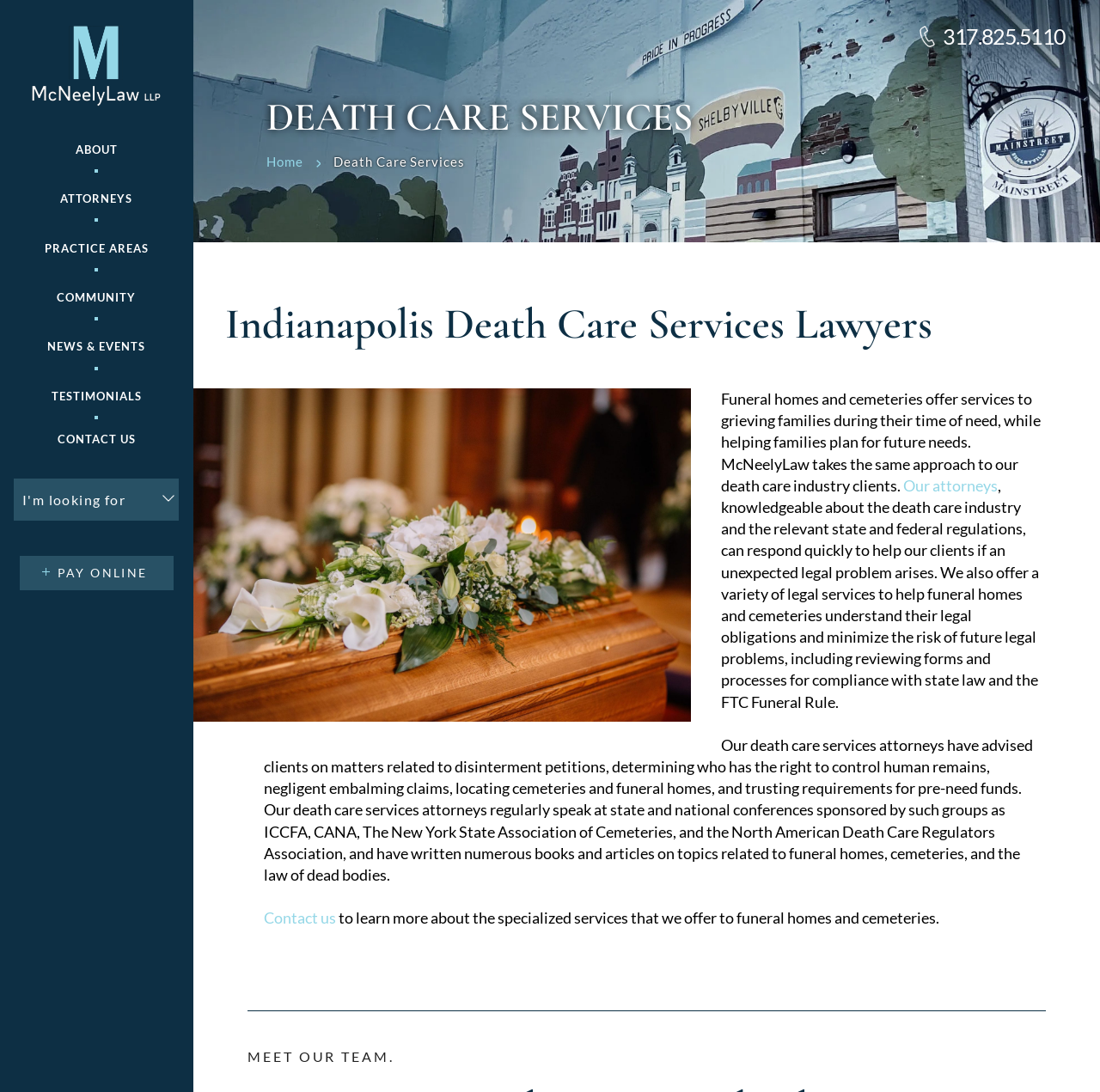Please provide a comprehensive answer to the question below using the information from the image: What type of lawyers does McNeelyLaw LLP have?

Based on the webpage, I can see that McNeelyLaw LLP has death care lawyers, which is evident from the heading 'DEATH CARE SERVICES' and the description of their services, including advising clients on matters related to disinterment petitions, determining who has the right to control human remains, and negligent embalming claims.